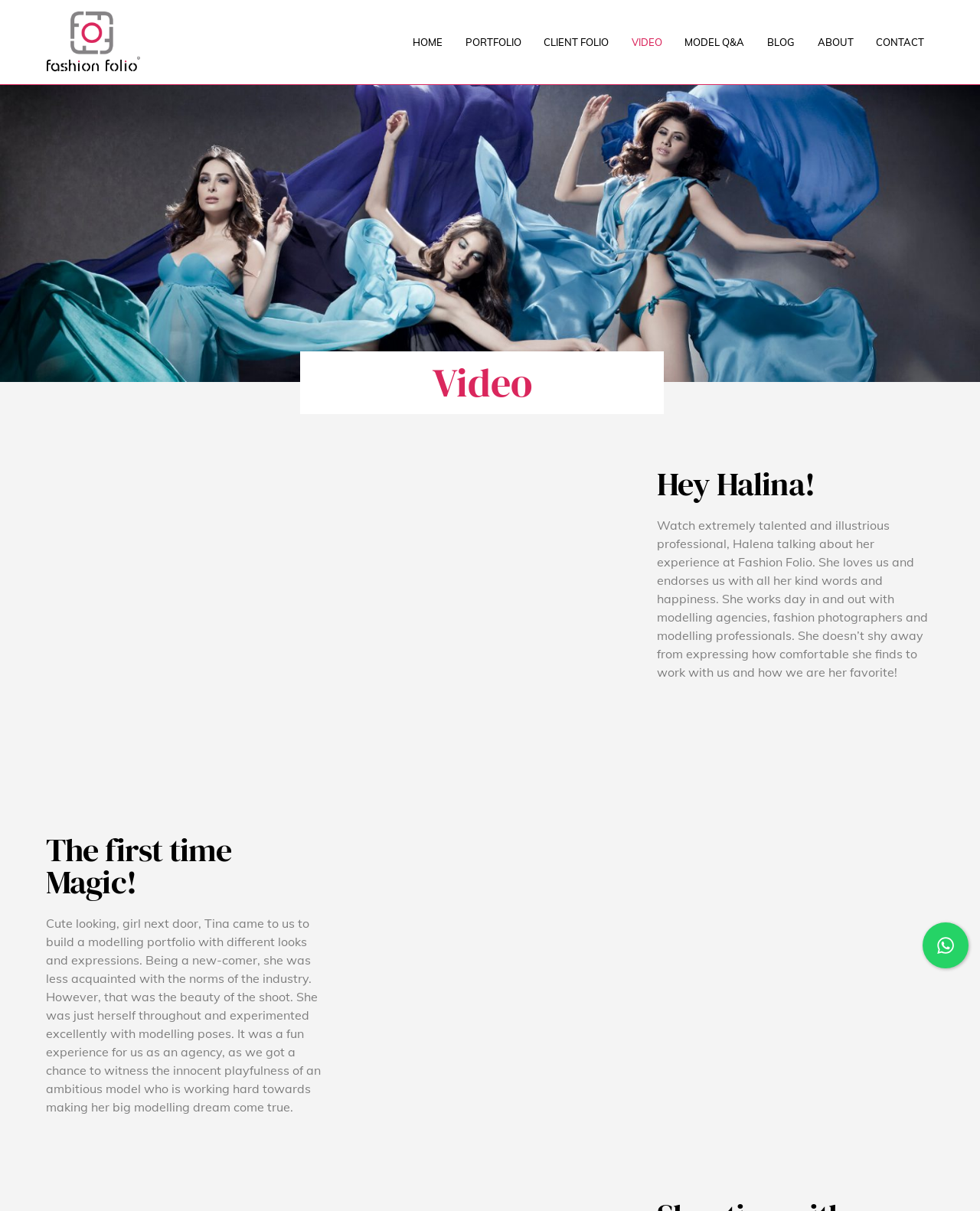Identify the bounding box coordinates of the section that should be clicked to achieve the task described: "Click on the VIDEO link".

[0.638, 0.022, 0.682, 0.047]